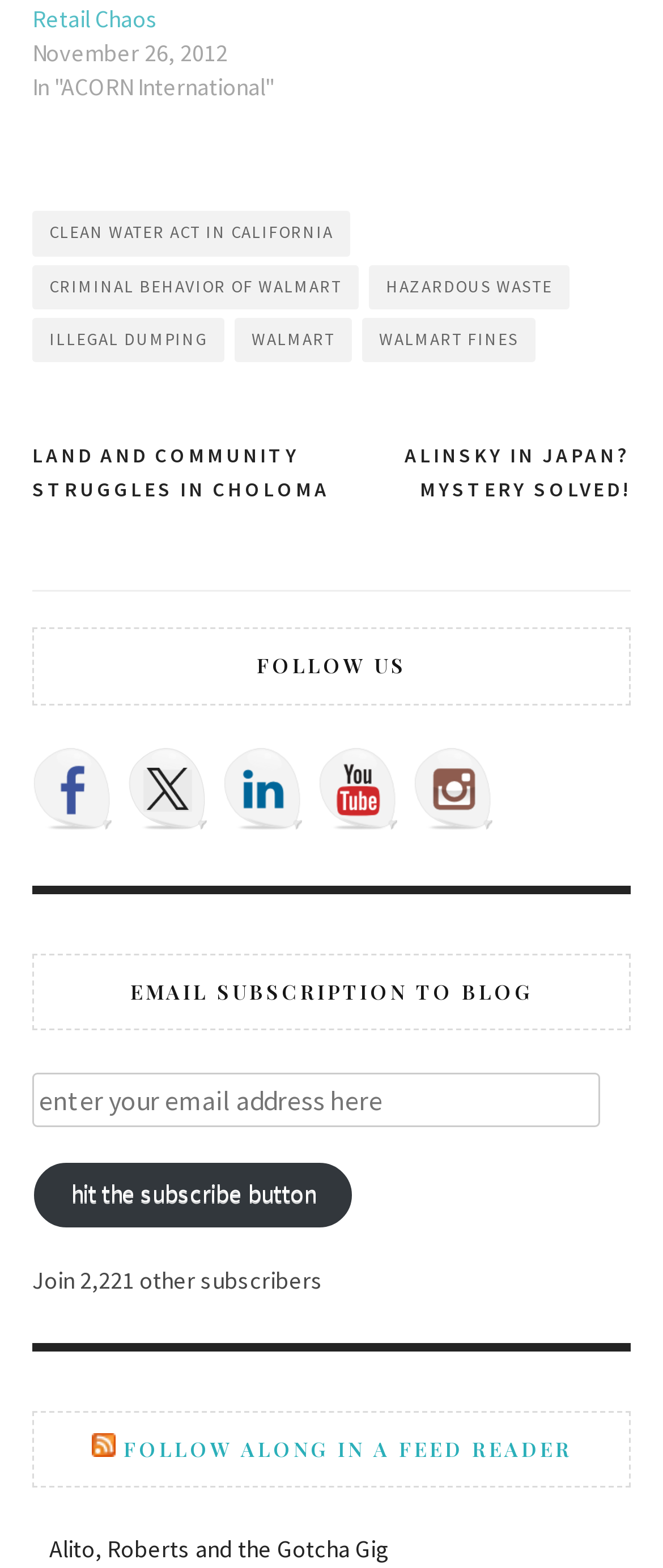Based on the element description, predict the bounding box coordinates (top-left x, top-left y, bottom-right x, bottom-right y) for the UI element in the screenshot: Alinsky in Japan? Mystery Solved!

[0.5, 0.28, 0.951, 0.322]